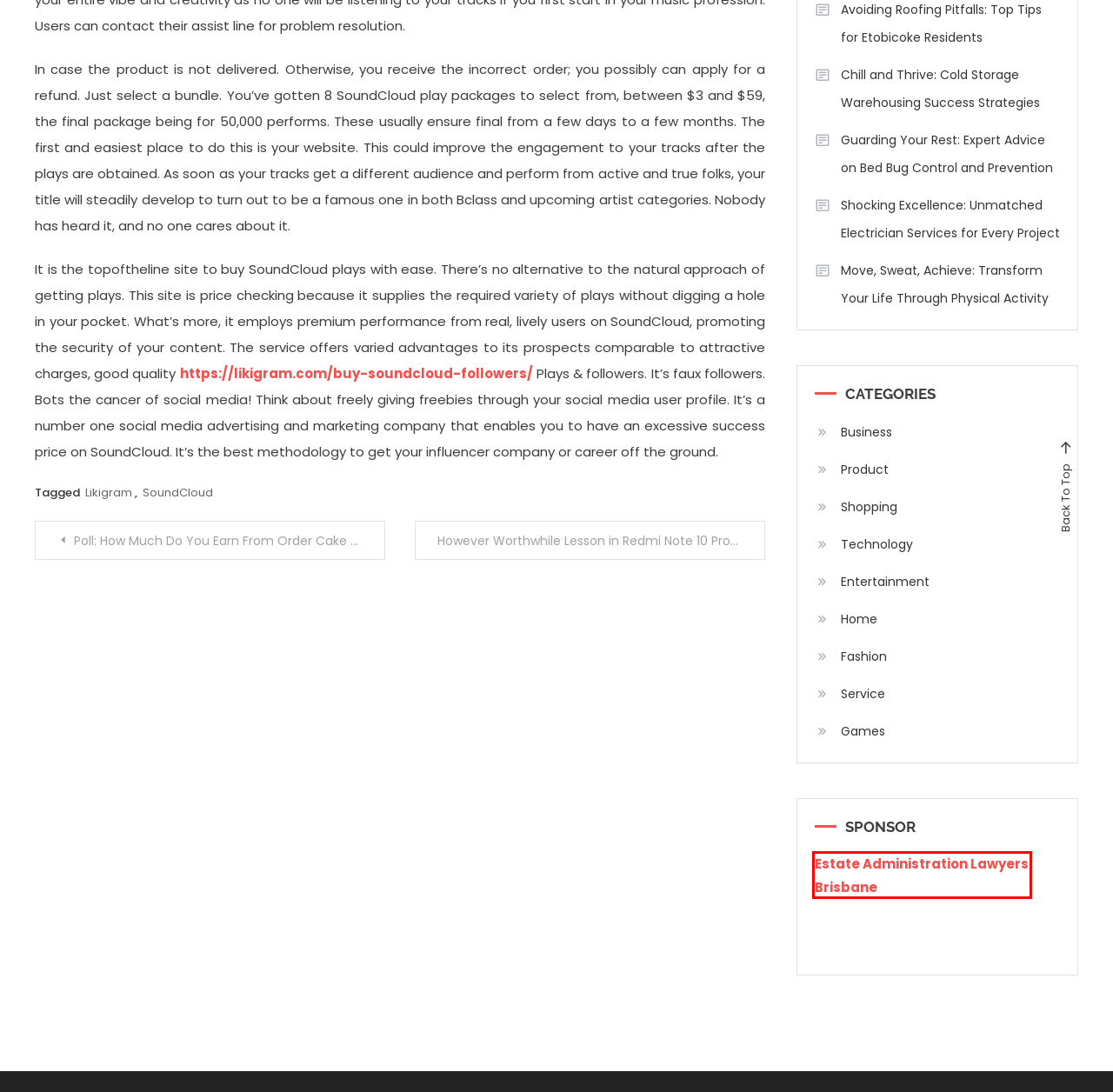Examine the screenshot of a webpage with a red bounding box around a UI element. Your task is to identify the webpage description that best corresponds to the new webpage after clicking the specified element. The given options are:
A. SoundCloud – Taylor For Ussenate
B. Guarding Your Rest: Expert Advice on Bed Bug Control and Prevention – Taylor For Ussenate
C. Move, Sweat, Achieve: Transform Your Life Through Physical Activity – Taylor For Ussenate
D. However Worthwhile Lesson in Redmi Note 10 Pro – Taylor For Ussenate
E. Poll: How Much Do You Earn From Order Cake Online? – Taylor For Ussenate
F. Best Estate Administration Lawyers | Wills & Estates | QLD Estate Lawyers
G. Chill and Thrive: Cold Storage Warehousing Success Strategies – Taylor For Ussenate
H. Shocking Excellence: Unmatched Electrician Services for Every Project – Taylor For Ussenate

F